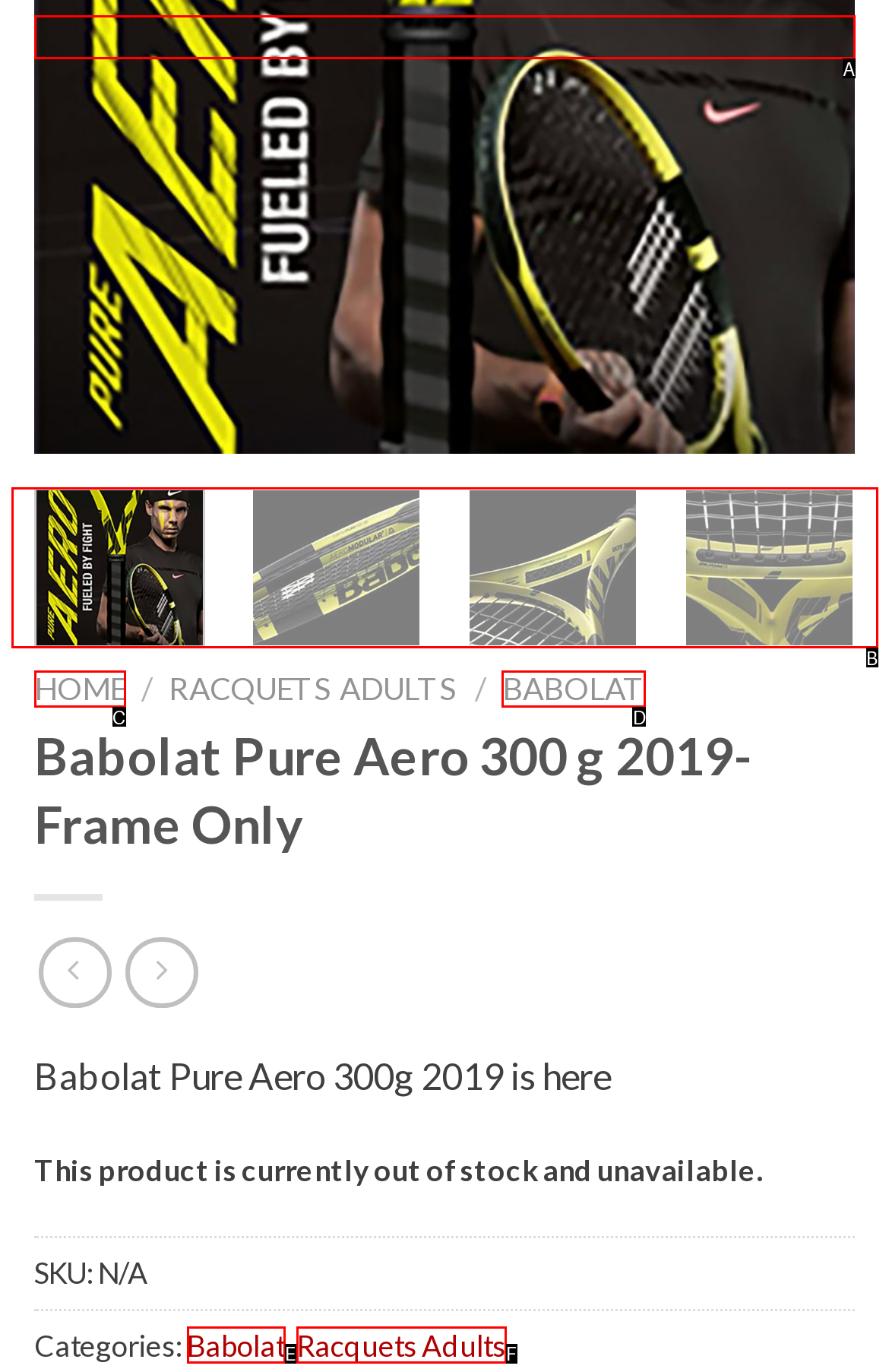Tell me which one HTML element best matches the description: parent_node: Add to Wishlist
Answer with the option's letter from the given choices directly.

B